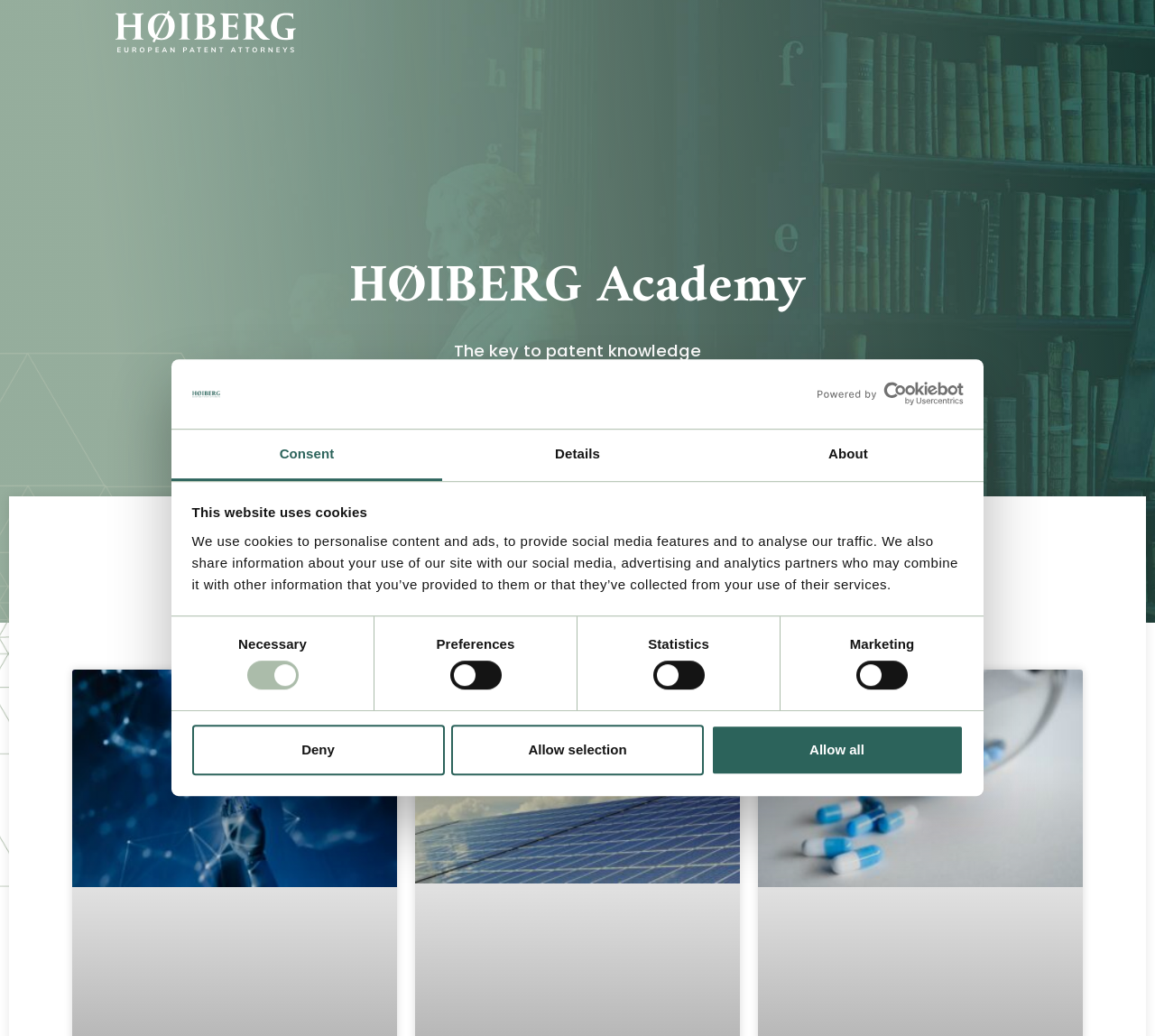Specify the bounding box coordinates of the area to click in order to follow the given instruction: "Click the link at the top left corner."

[0.1, 0.01, 0.256, 0.051]